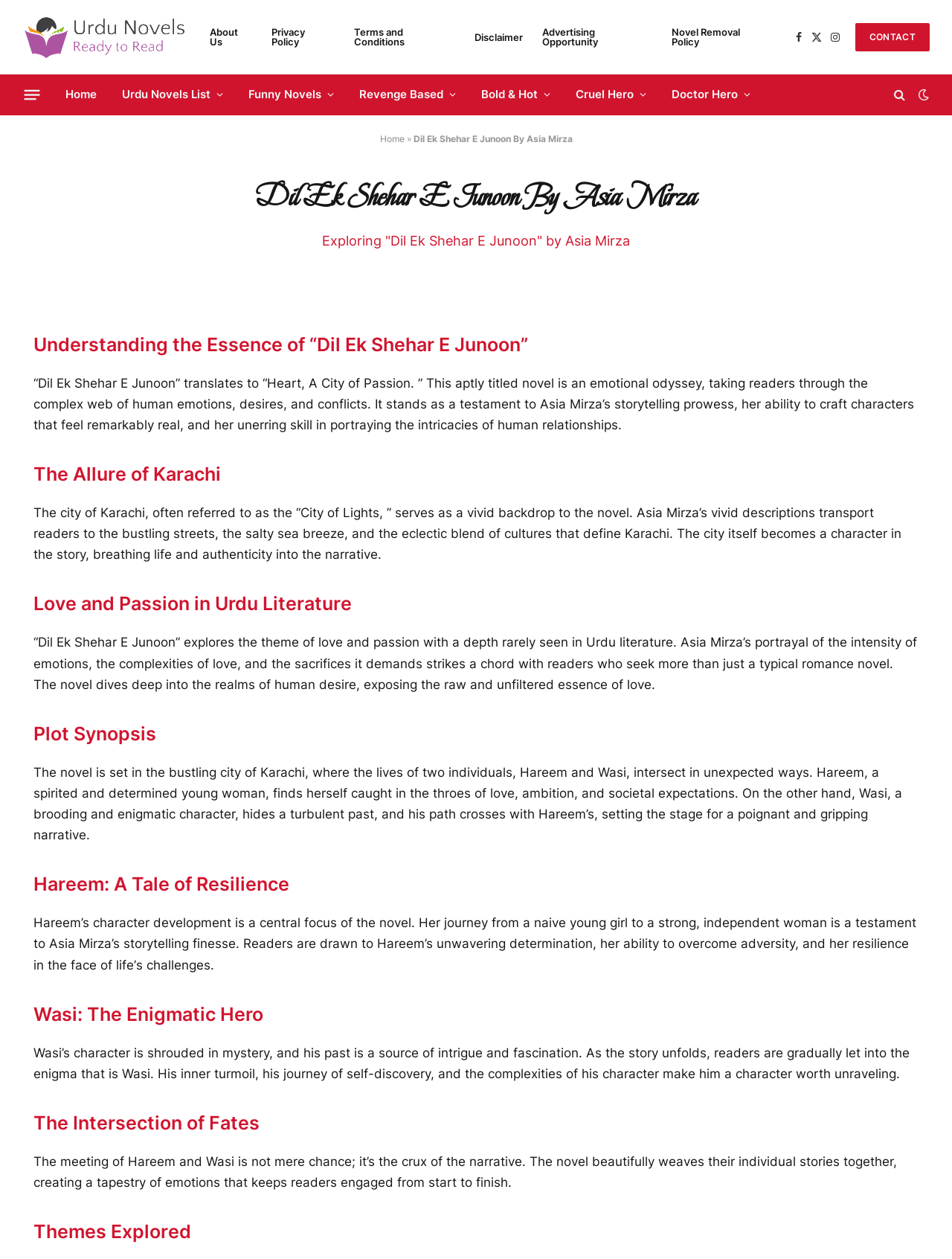How many main characters are there in the novel?
Provide a well-explained and detailed answer to the question.

The number of main characters can be inferred from the headings and static text elements on the webpage. There are two characters mentioned prominently, Harееm and Wasi, which suggests that there are two main characters in the novel.